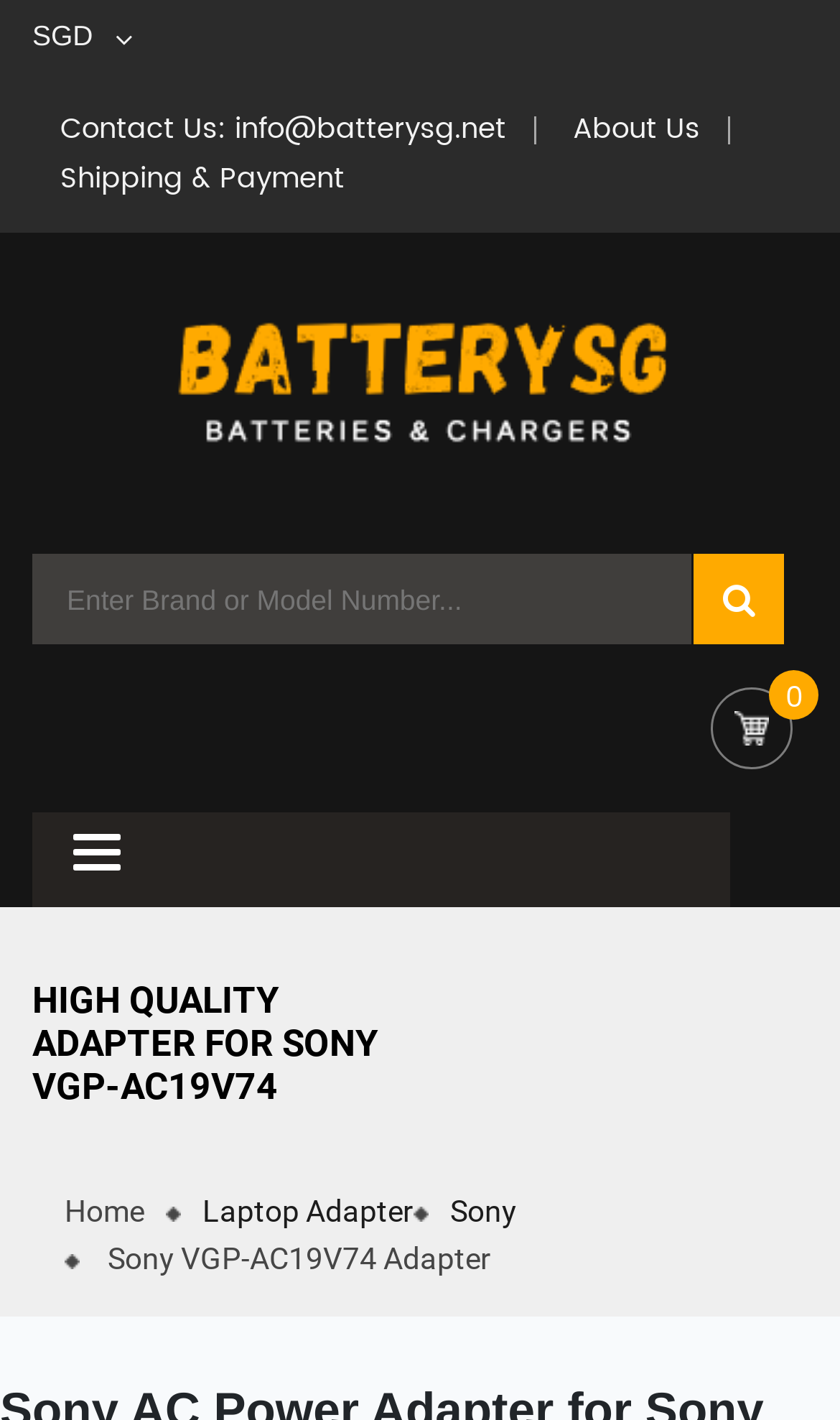What is the purpose of the textbox?
Look at the image and answer with only one word or phrase.

Search